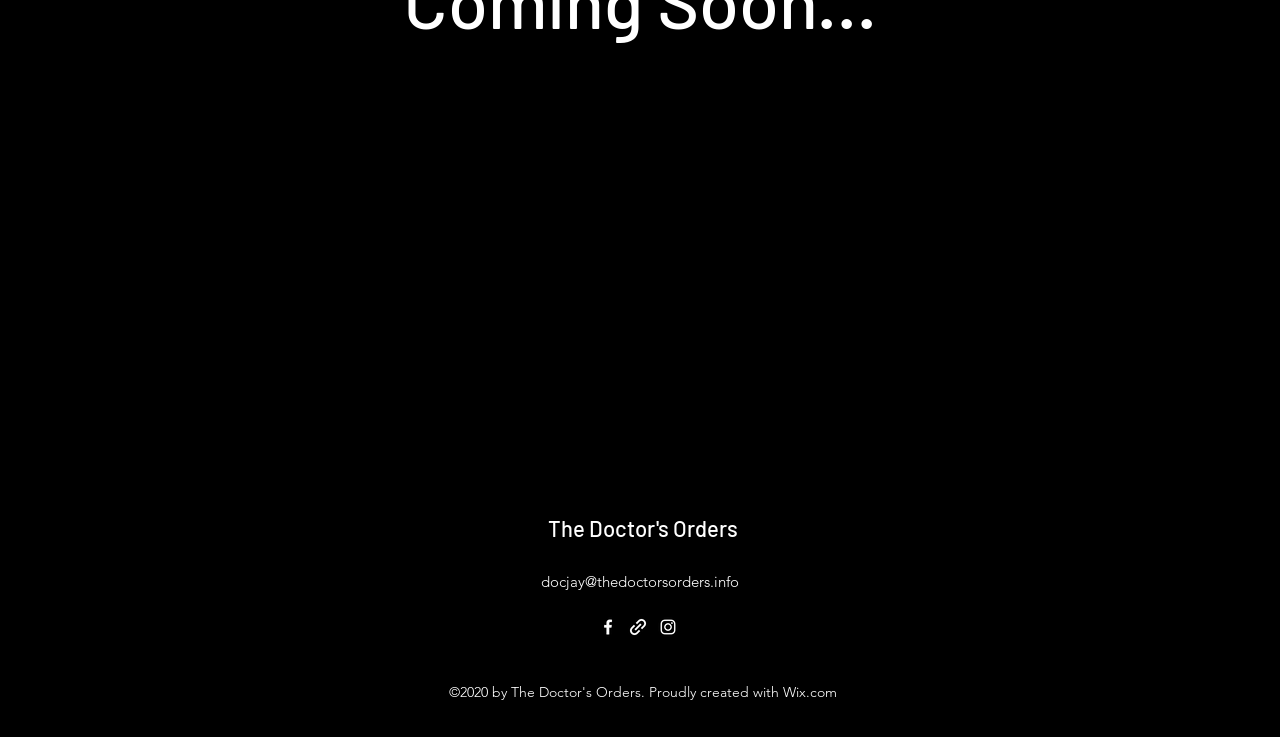Refer to the image and provide a thorough answer to this question:
What is the email address of the doctor?

The email address of the doctor can be found in the link element with the text 'docjay@thedoctorsorders.info' which is located below the doctor's name at the top of the webpage.